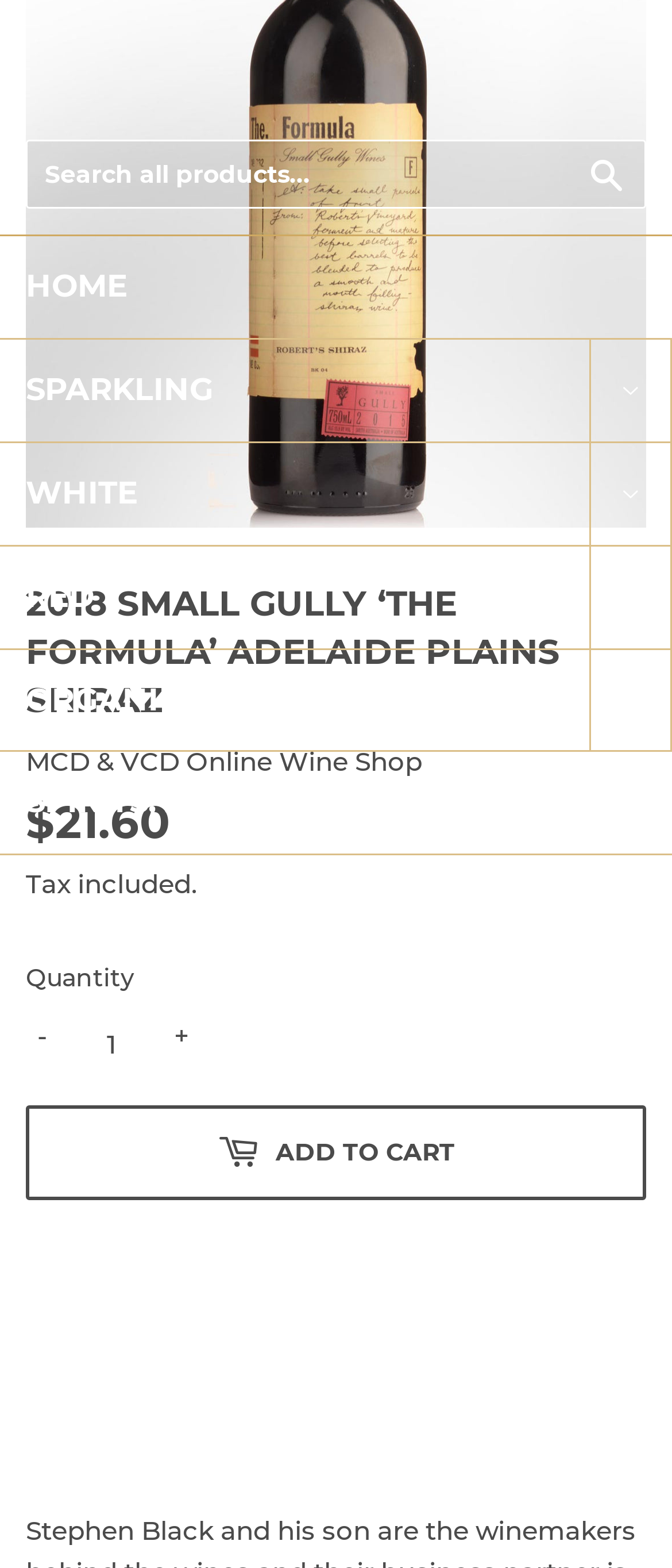Please locate the bounding box coordinates of the element that should be clicked to complete the given instruction: "Search all products".

[0.038, 0.09, 0.962, 0.133]